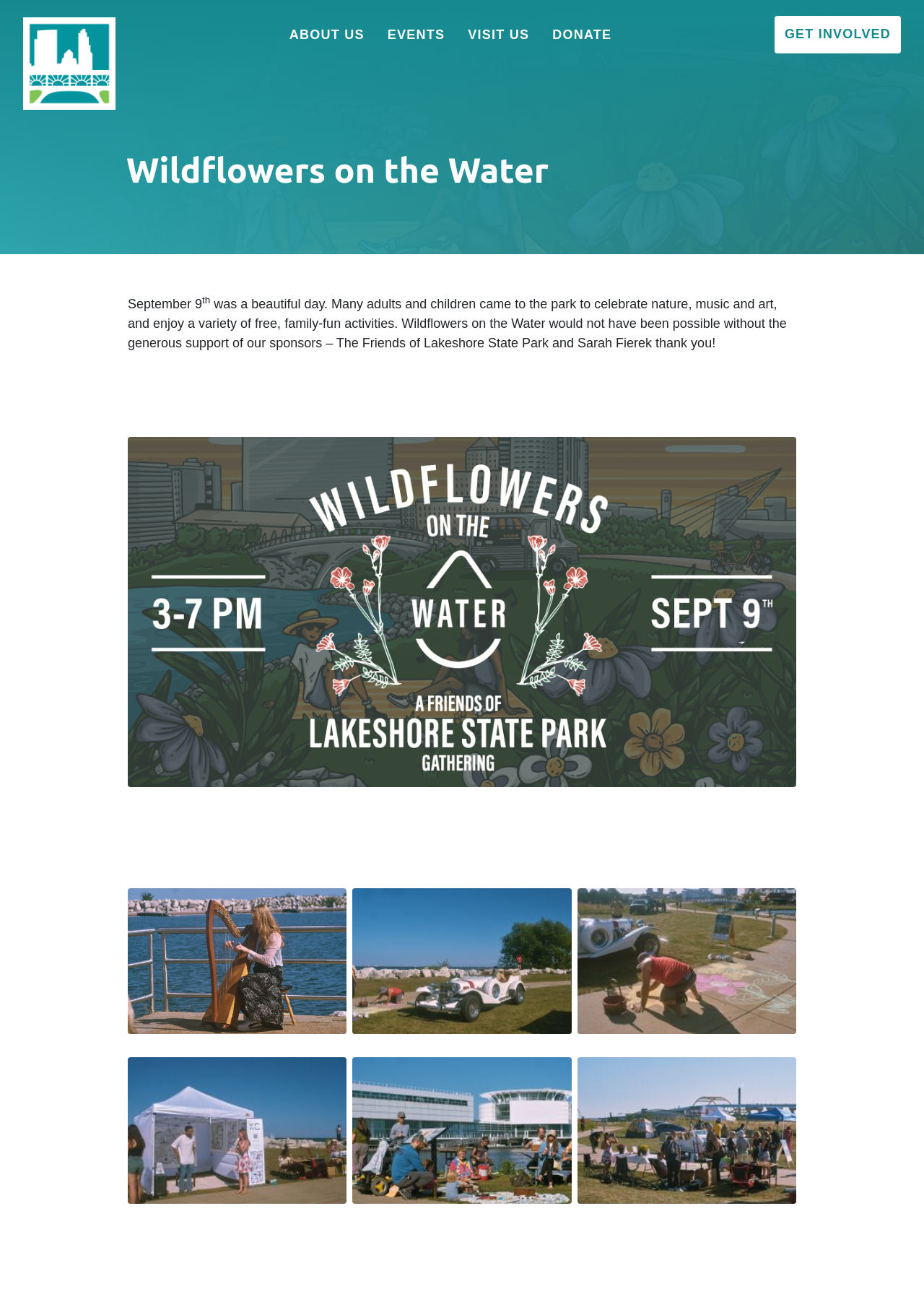Find the bounding box of the UI element described as follows: "Friends of Lakeshore State Park".

[0.025, 0.011, 0.24, 0.022]